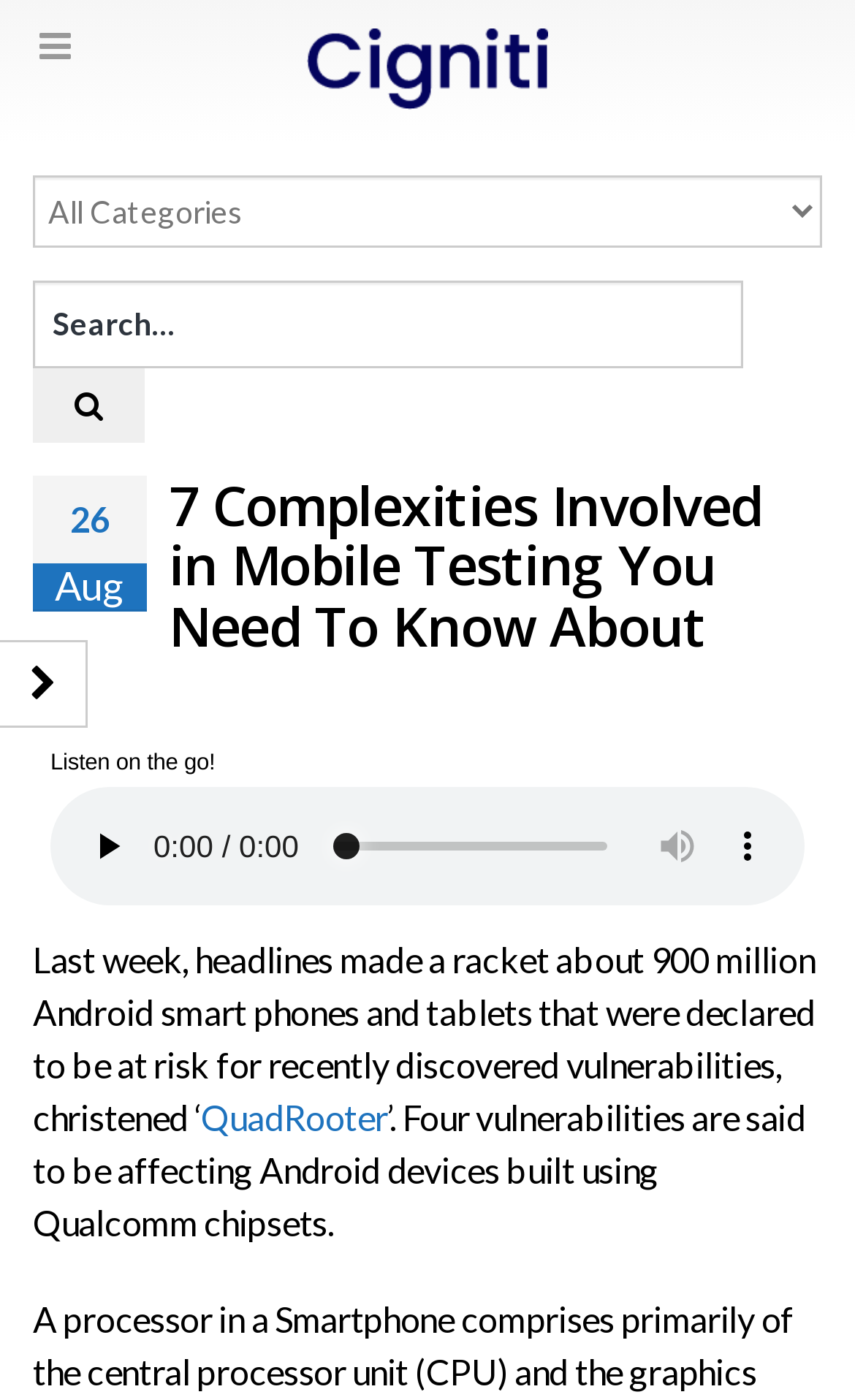Show the bounding box coordinates for the HTML element as described: "name="s" placeholder="Search…"".

[0.038, 0.2, 0.869, 0.263]